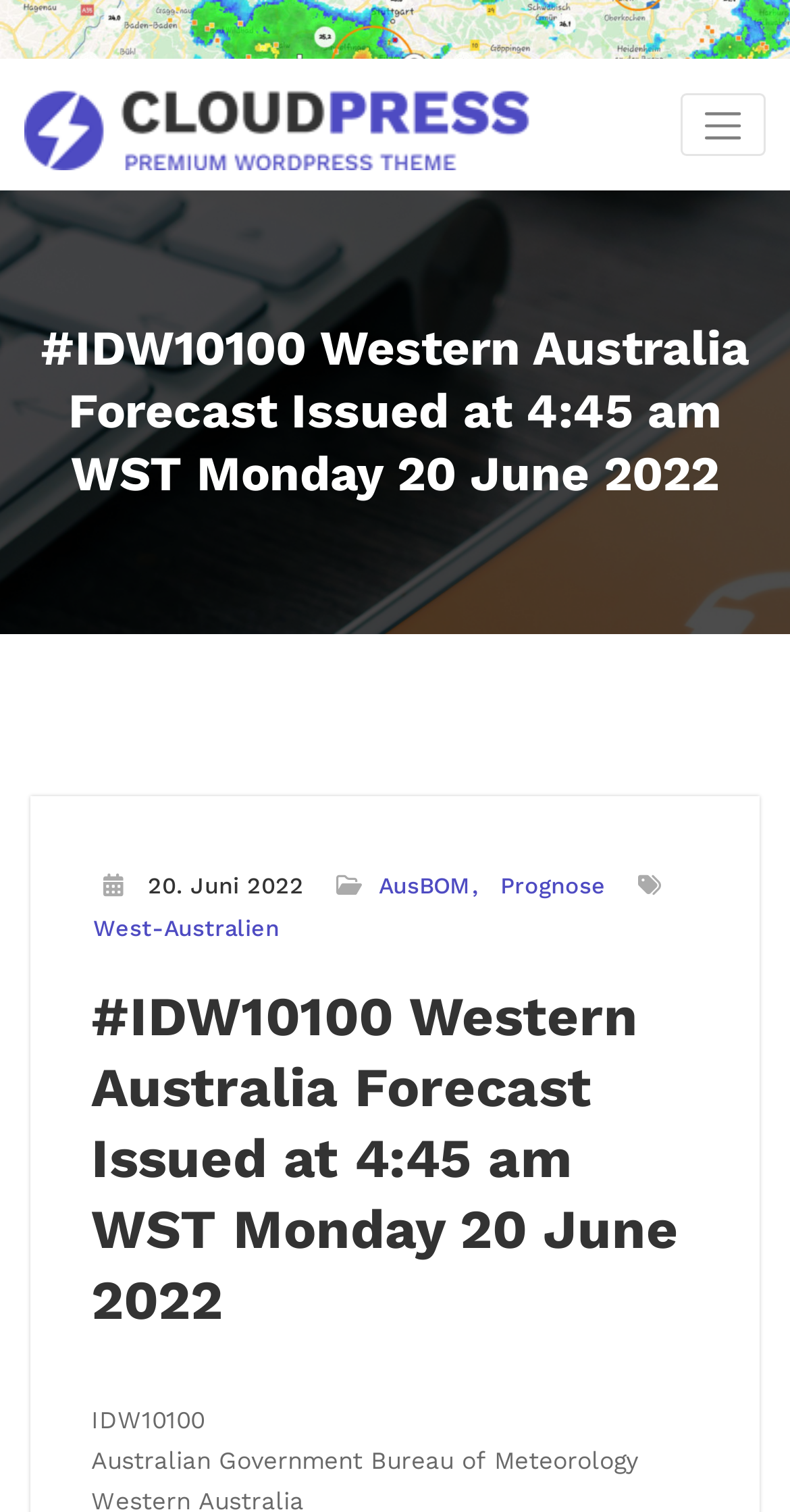Explain the webpage in detail, including its primary components.

The webpage appears to be a weather forecast page, specifically for Western Australia. At the top of the page, there is a logo image spanning the entire width. Below the logo, there is a link to "Blog @ Filderstadtweather" with an accompanying image. To the right of the link, there is a "Toggle navigation" button.

The main content of the page is headed by a large heading that reads "#IDW10100 Western Australia Forecast Issued at 4:45 am WST Monday 20 June 2022". Below this heading, there are four links arranged horizontally, labeled "20. Juni 2022", "AusBOM,", "Prognose", and "West-Australien". The "20. Juni 2022" link has a time element associated with it.

Further down the page, there is a header section that spans most of the width, containing the same heading as before. At the very bottom of the page, there is a static text element that reads "Australian Government Bureau of Meteorology".